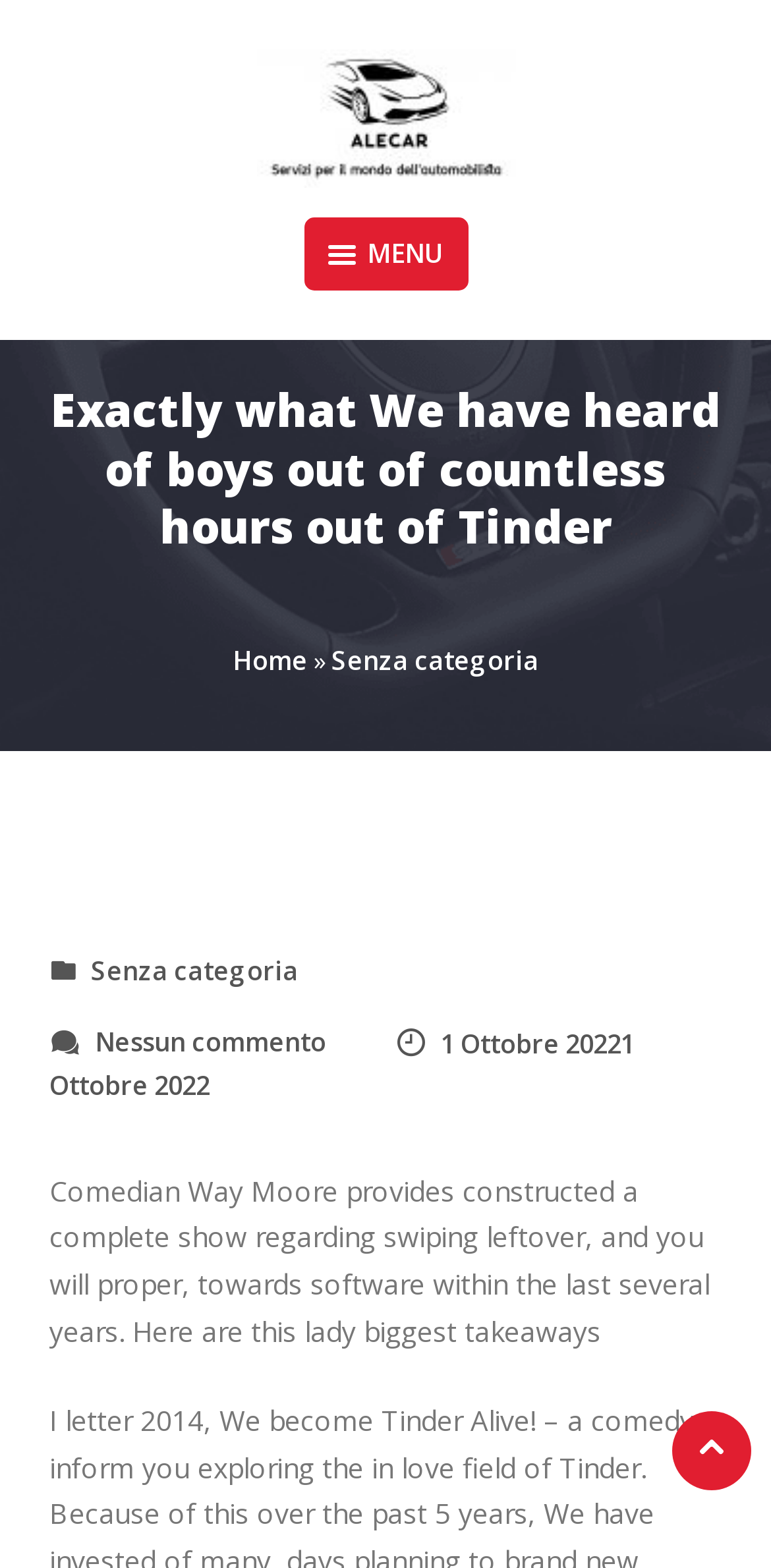Find the bounding box coordinates for the UI element that matches this description: "parent_node: Skip to content".

[0.872, 0.9, 0.974, 0.95]